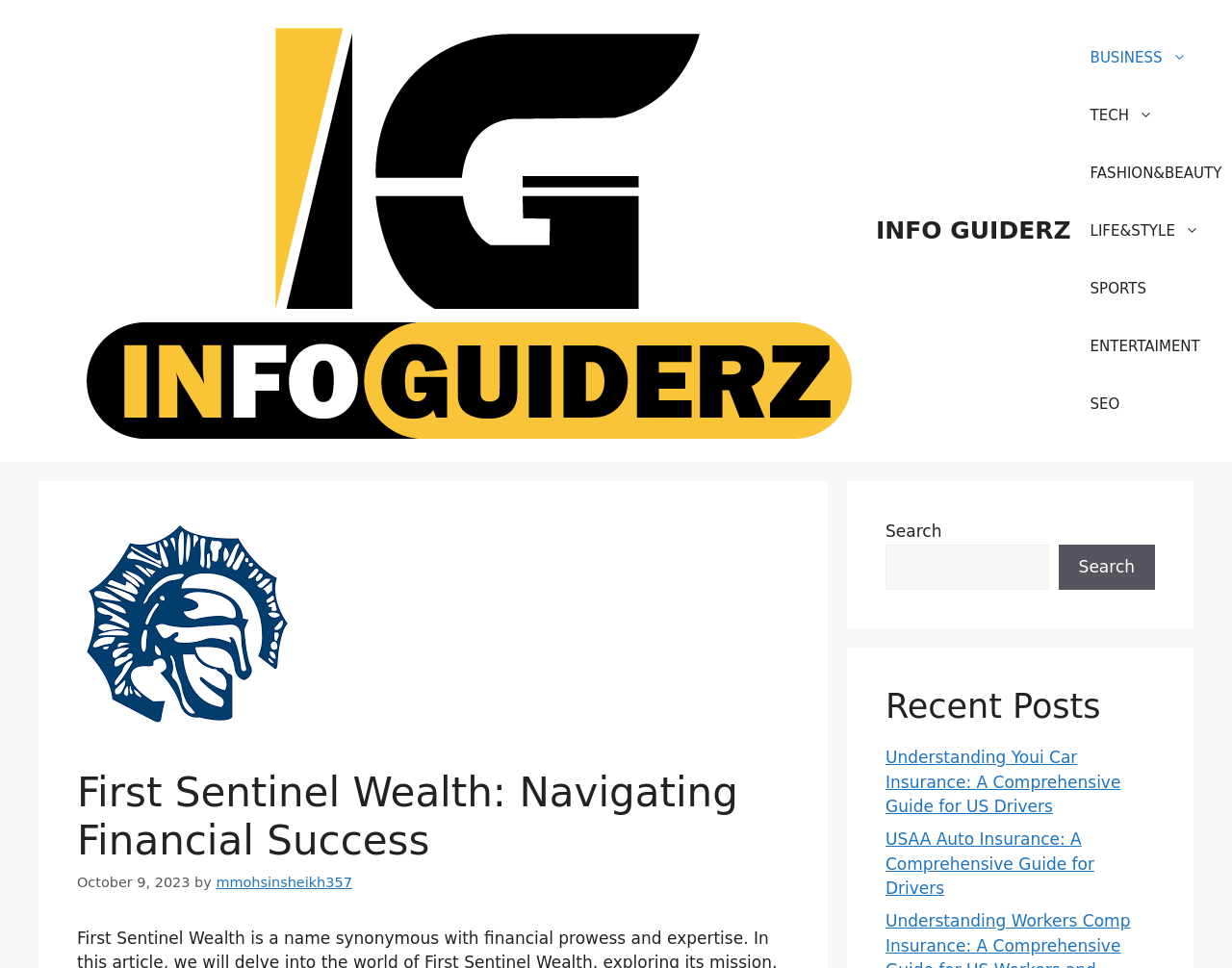Find the bounding box coordinates of the clickable element required to execute the following instruction: "Visit the INFO GUIDERZ website". Provide the coordinates as four float numbers between 0 and 1, i.e., [left, top, right, bottom].

[0.062, 0.228, 0.698, 0.248]